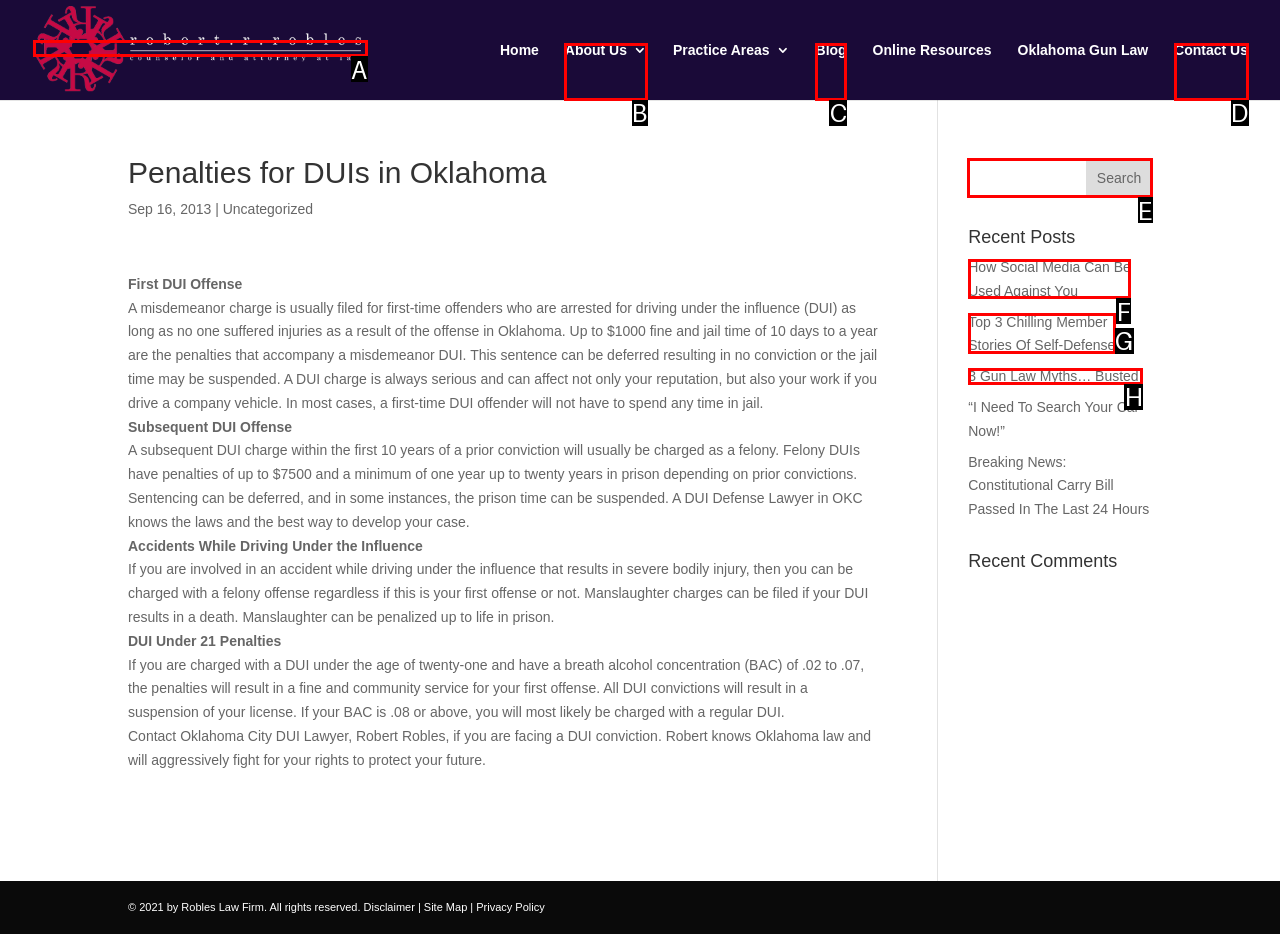Find the appropriate UI element to complete the task: Search for something. Indicate your choice by providing the letter of the element.

E